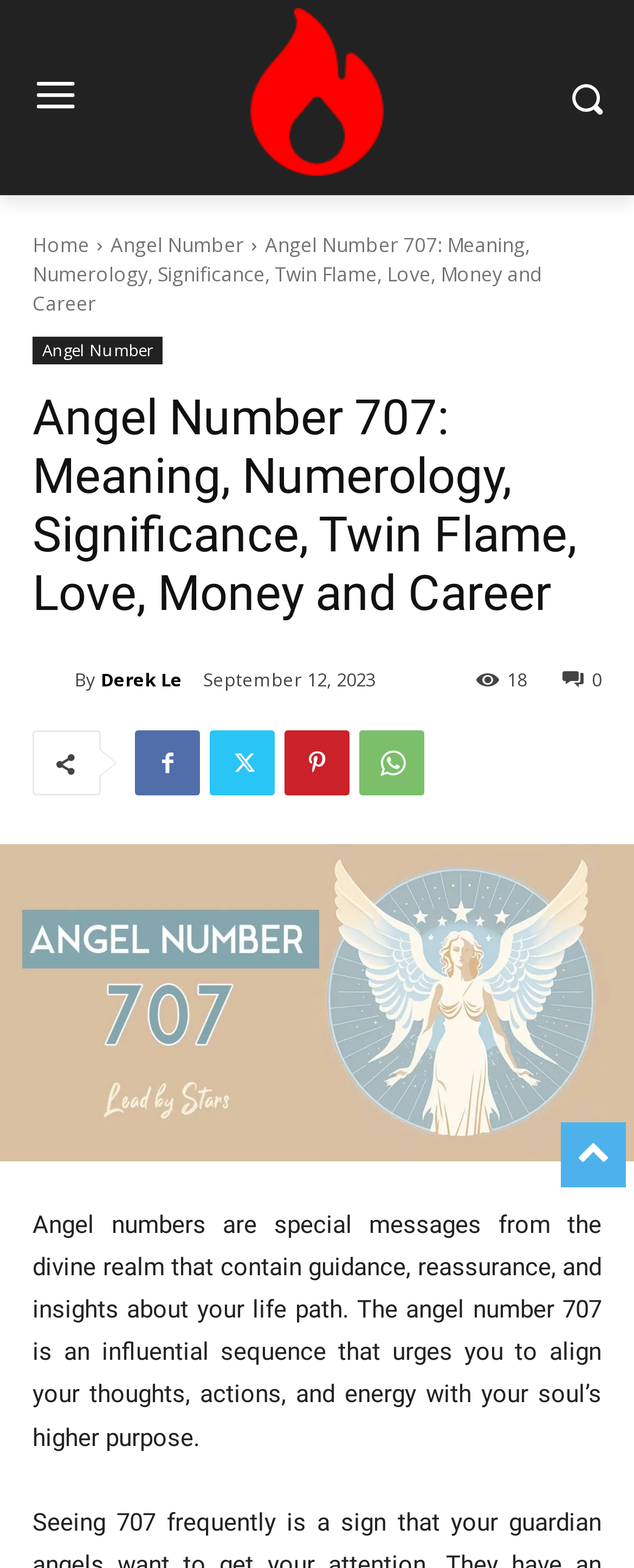Specify the bounding box coordinates for the region that must be clicked to perform the given instruction: "Explore the meaning of 707 Angel Number".

[0.0, 0.538, 1.0, 0.741]